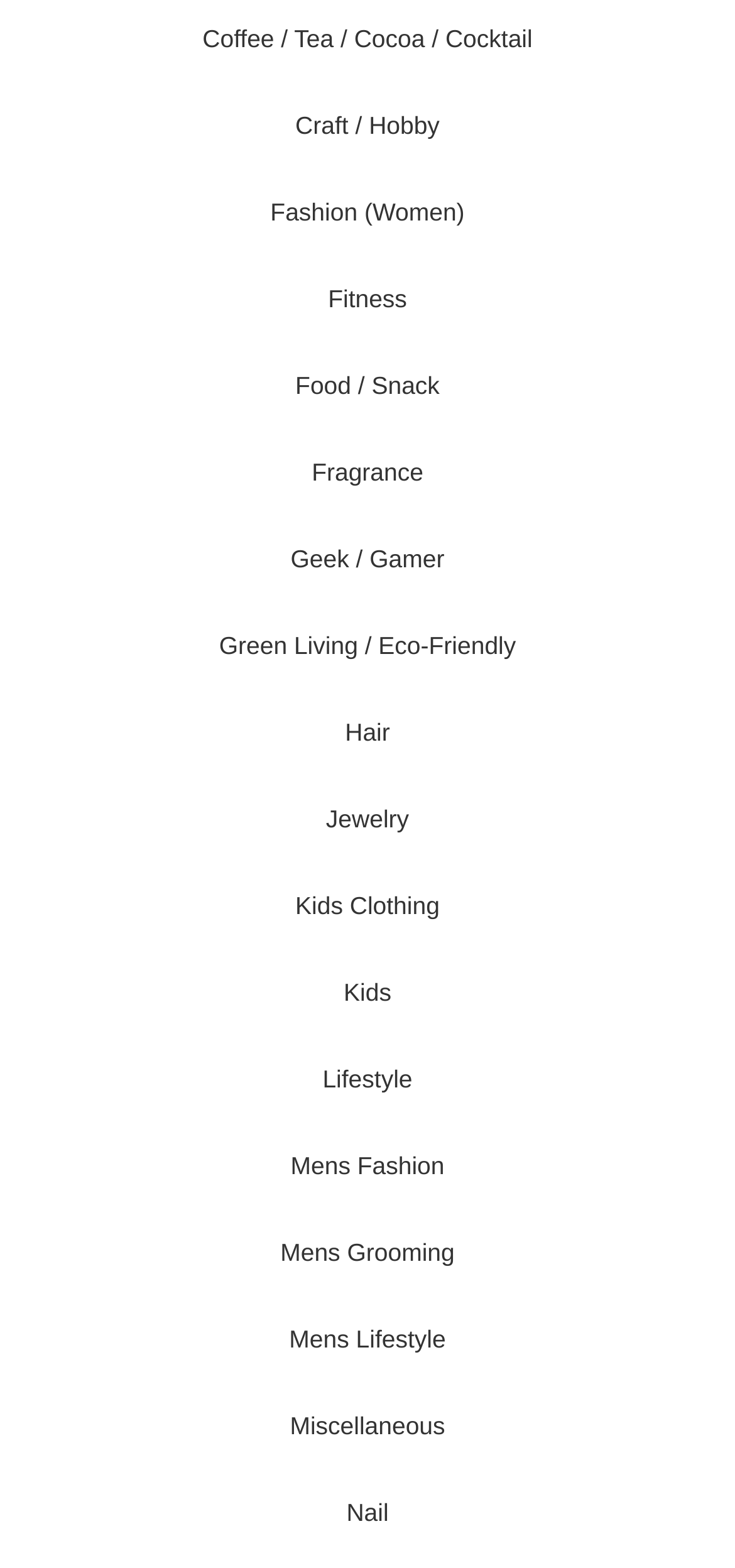Please provide a brief answer to the question using only one word or phrase: 
Is there a category for kids?

Yes